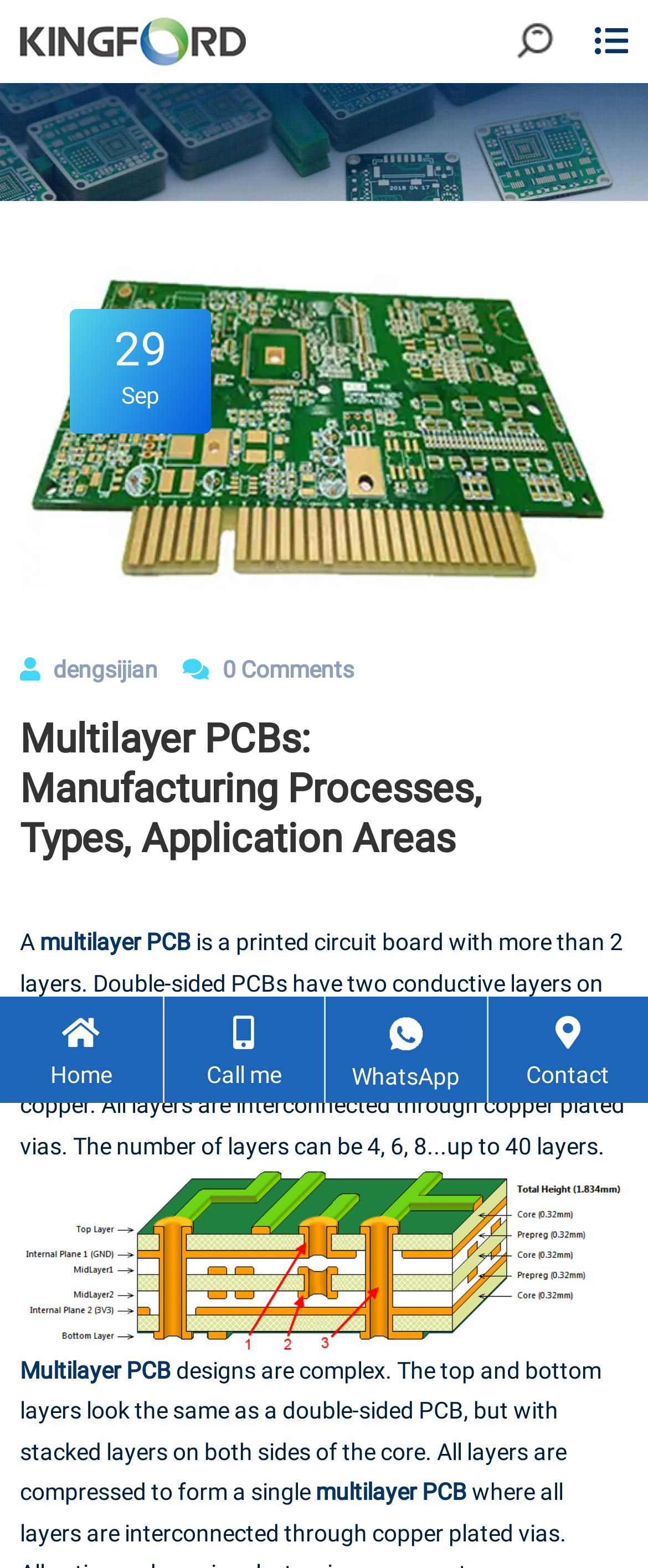Can you locate the main headline on this webpage and provide its text content?

Multilayer PCBs: Manufacturing Processes, Types, Application Areas